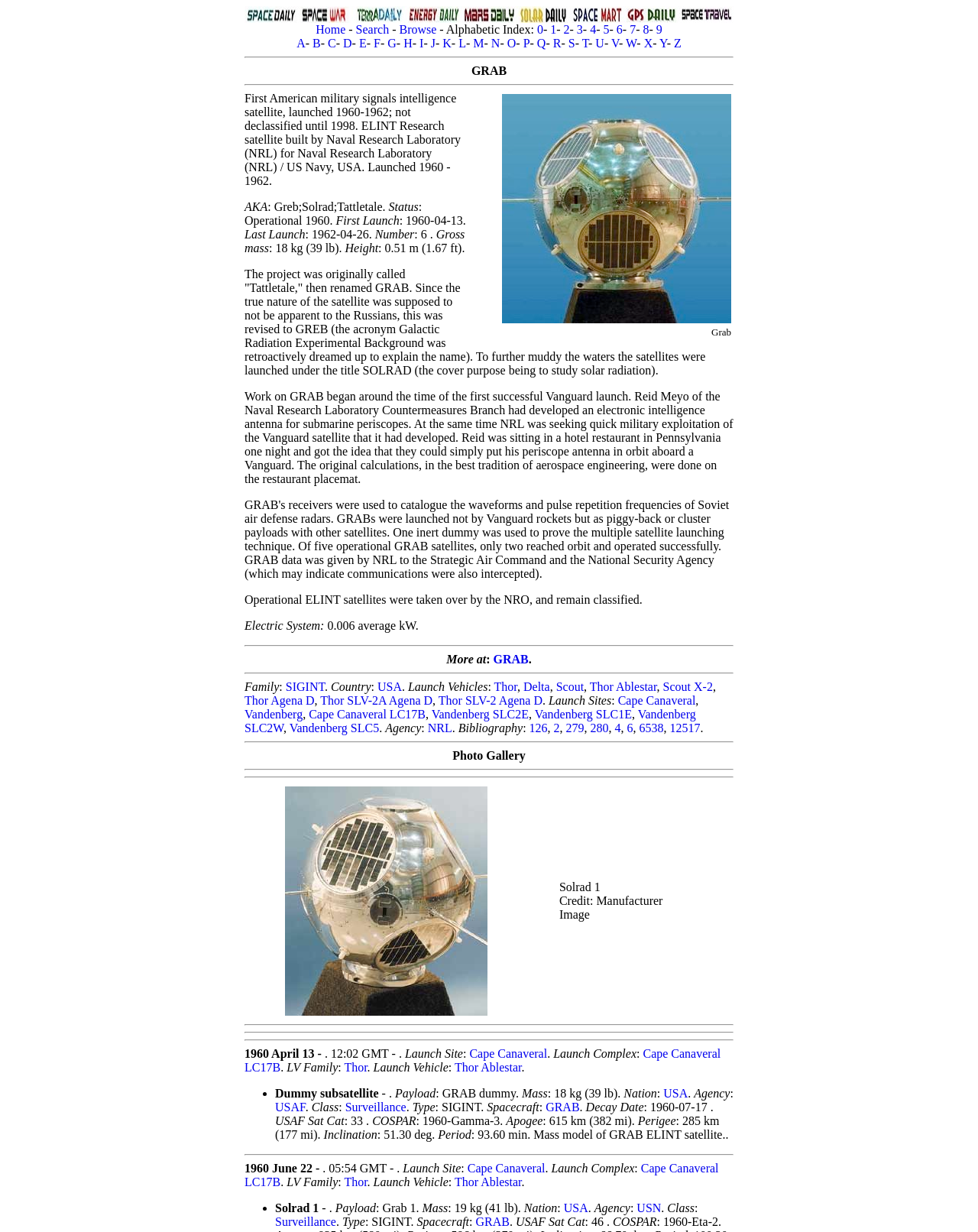Examine the image and give a thorough answer to the following question:
What is the name of the first American military signals intelligence satellite?

The answer can be found in the StaticText element with the text 'First American military signals intelligence satellite, launched 1960-1962; not declassified until 1998.' which describes the GRAB satellite.